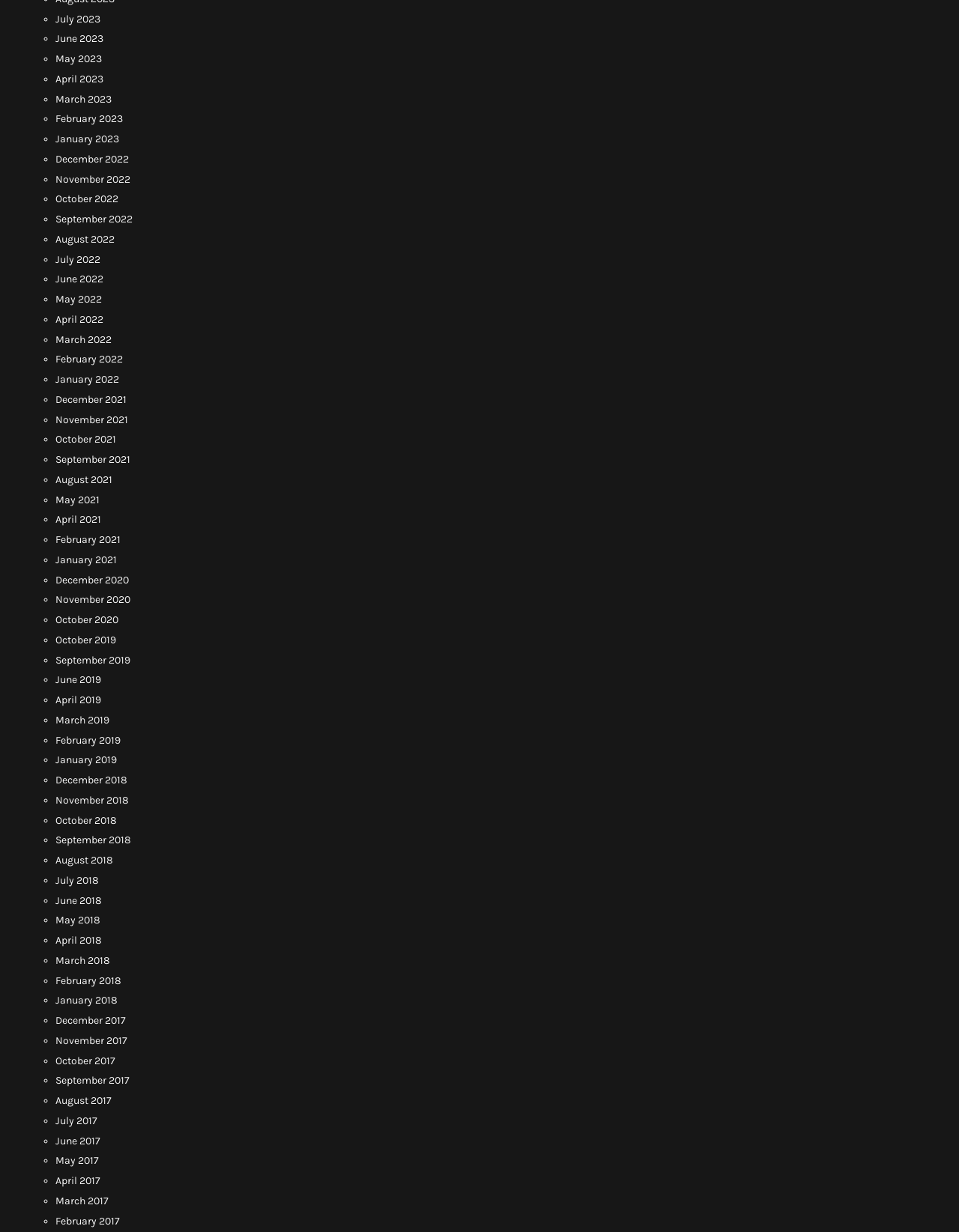Please identify the bounding box coordinates of the clickable area that will allow you to execute the instruction: "View June 2022".

[0.058, 0.222, 0.108, 0.232]